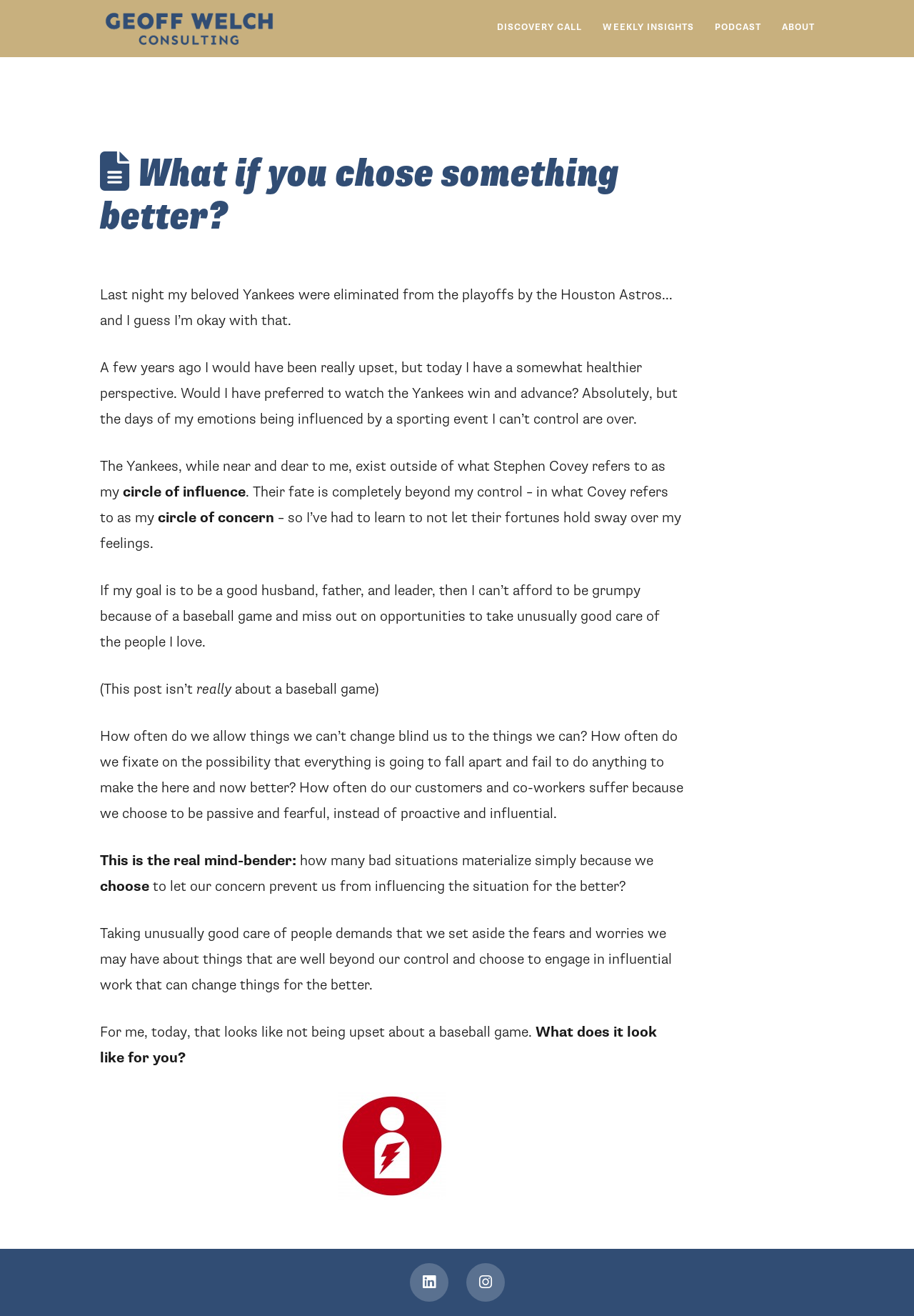What is the name of the consulting firm?
Please provide a single word or phrase as the answer based on the screenshot.

Geoff Welch Consulting